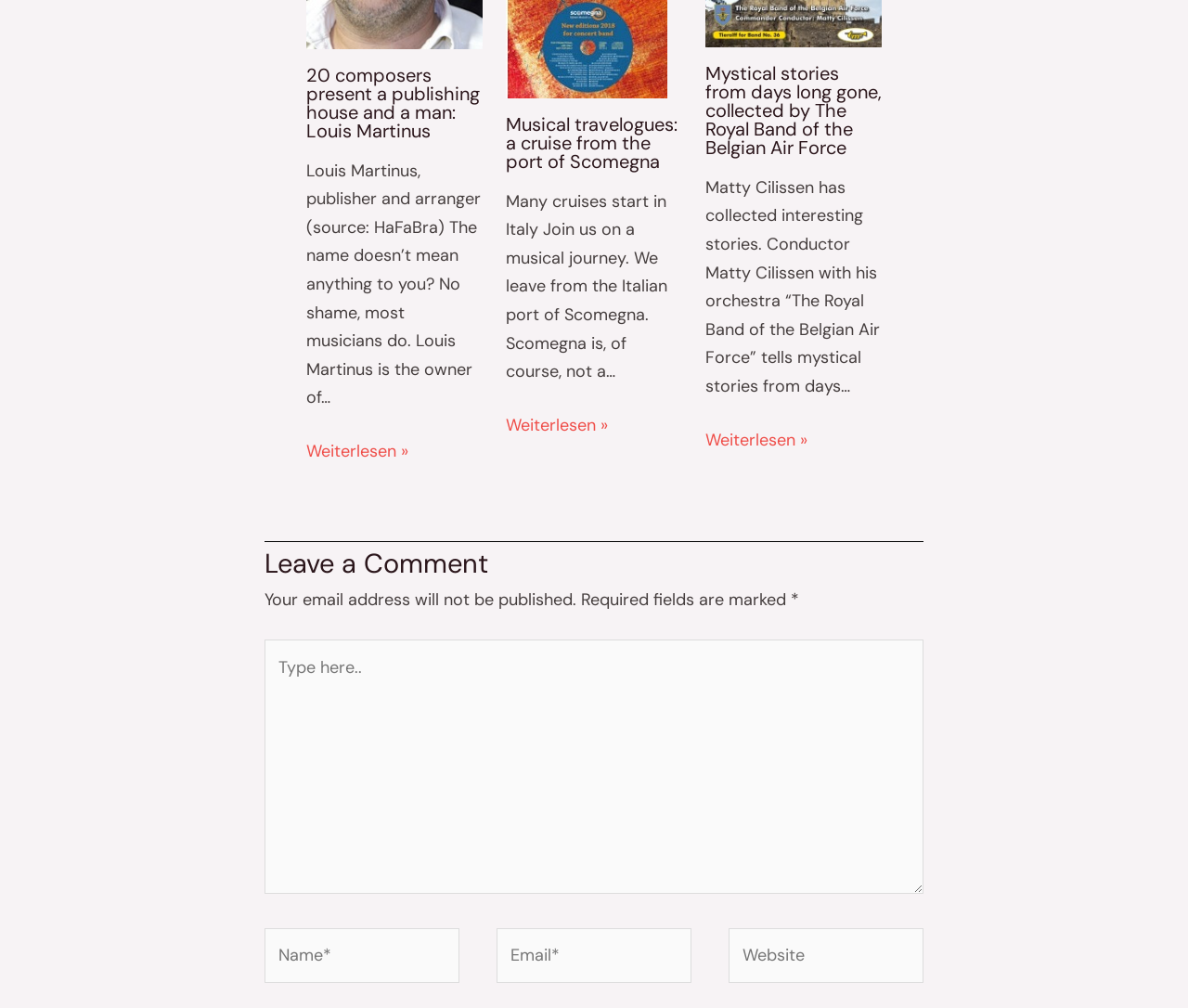Please locate the bounding box coordinates of the element that should be clicked to complete the given instruction: "Click on the link to read more about 20 composers presenting a publishing house and a man: Louis Martinus".

[0.258, 0.062, 0.404, 0.142]